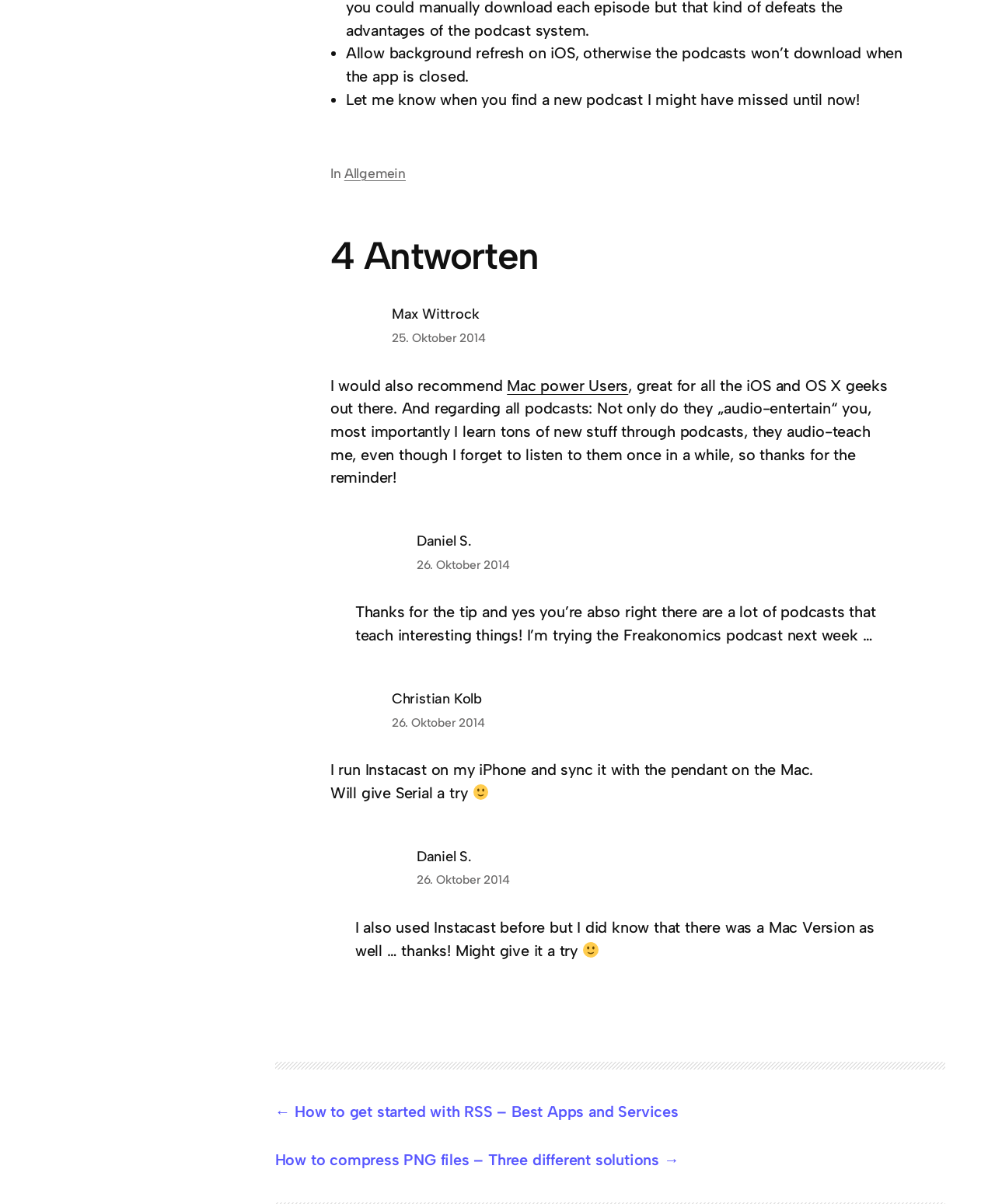Please determine the bounding box coordinates of the element to click in order to execute the following instruction: "Go to the previous page". The coordinates should be four float numbers between 0 and 1, specified as [left, top, right, bottom].

[0.276, 0.916, 0.682, 0.931]